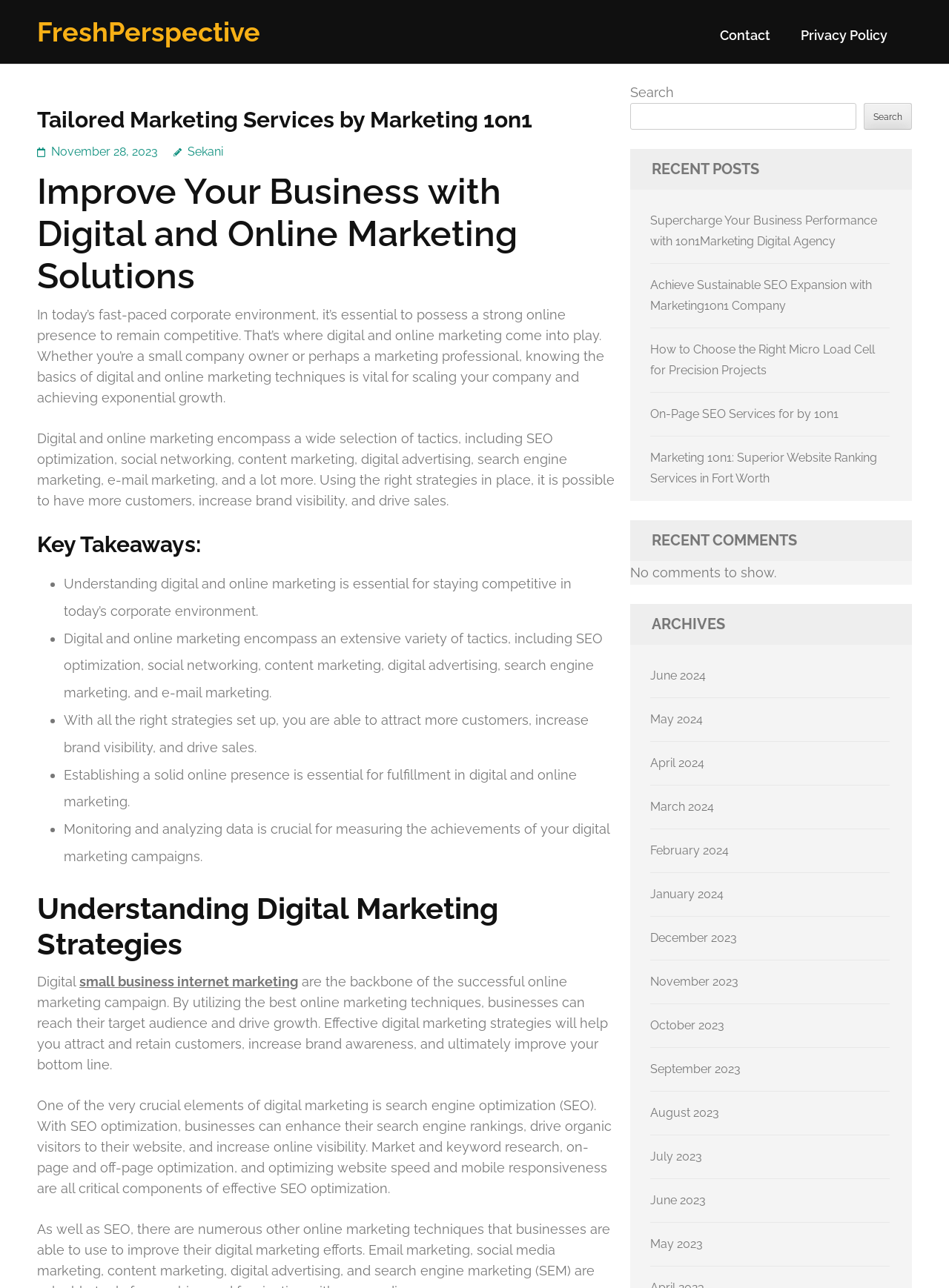What is the purpose of SEO optimization?
Using the image as a reference, give a one-word or short phrase answer.

Increase online visibility